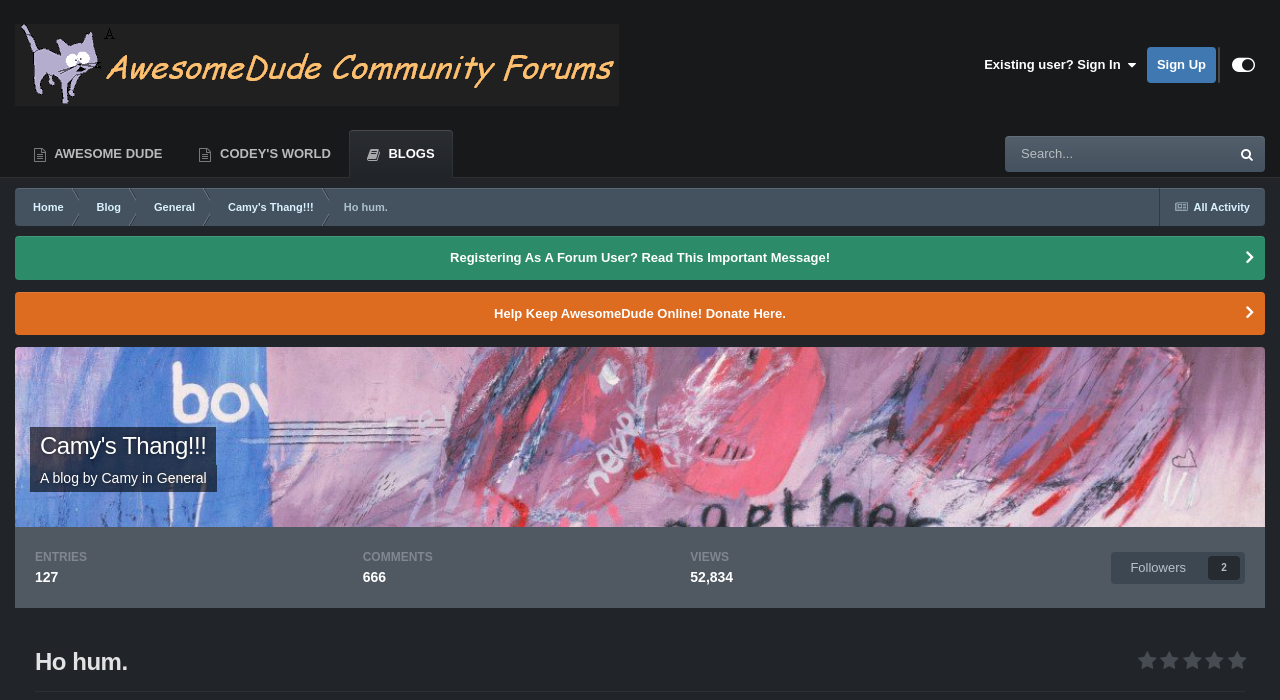Detail the various sections and features of the webpage.

This webpage appears to be a blog page, specifically "Camy's Thang!!!" within the AwesomeDude Community Forums. At the top left, there is a logo image with the text "AwesomeDude Community Forums" and a link to the forums. Next to it, there are links to sign in, sign up, and a search icon.

Below the top navigation, there are several links to different sections of the website, including "AWESOME DUDE", "CODEY'S WORLD", "BLOGS", and more. A search box is located to the right of these links, accompanied by a search button and a disclosure triangle.

The main content of the page is a blog entry titled "Ho hum." with a heading that matches the title. The blog entry is written by Camy, and there are links to the author's profile and the blog category "General" above the entry. The entry itself is not explicitly described in the accessibility tree, but it likely contains the text mentioned in the meta description.

To the right of the blog entry, there are several statistics, including the number of followers, entries, comments, and views. Below the statistics, there is a horizontal separator, and then the blog entry title "Ho hum." is repeated as a heading.